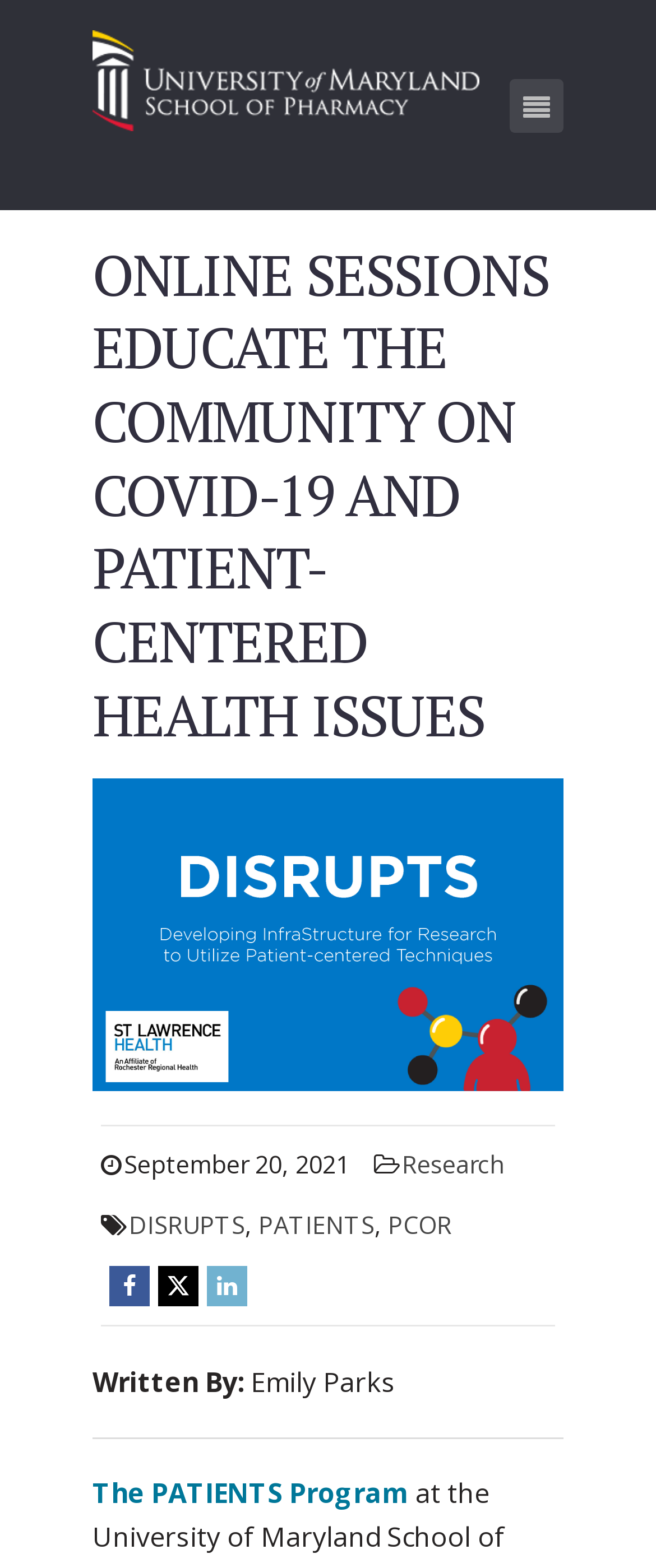Please locate the clickable area by providing the bounding box coordinates to follow this instruction: "view story type DISRUPTS".

[0.197, 0.771, 0.374, 0.792]